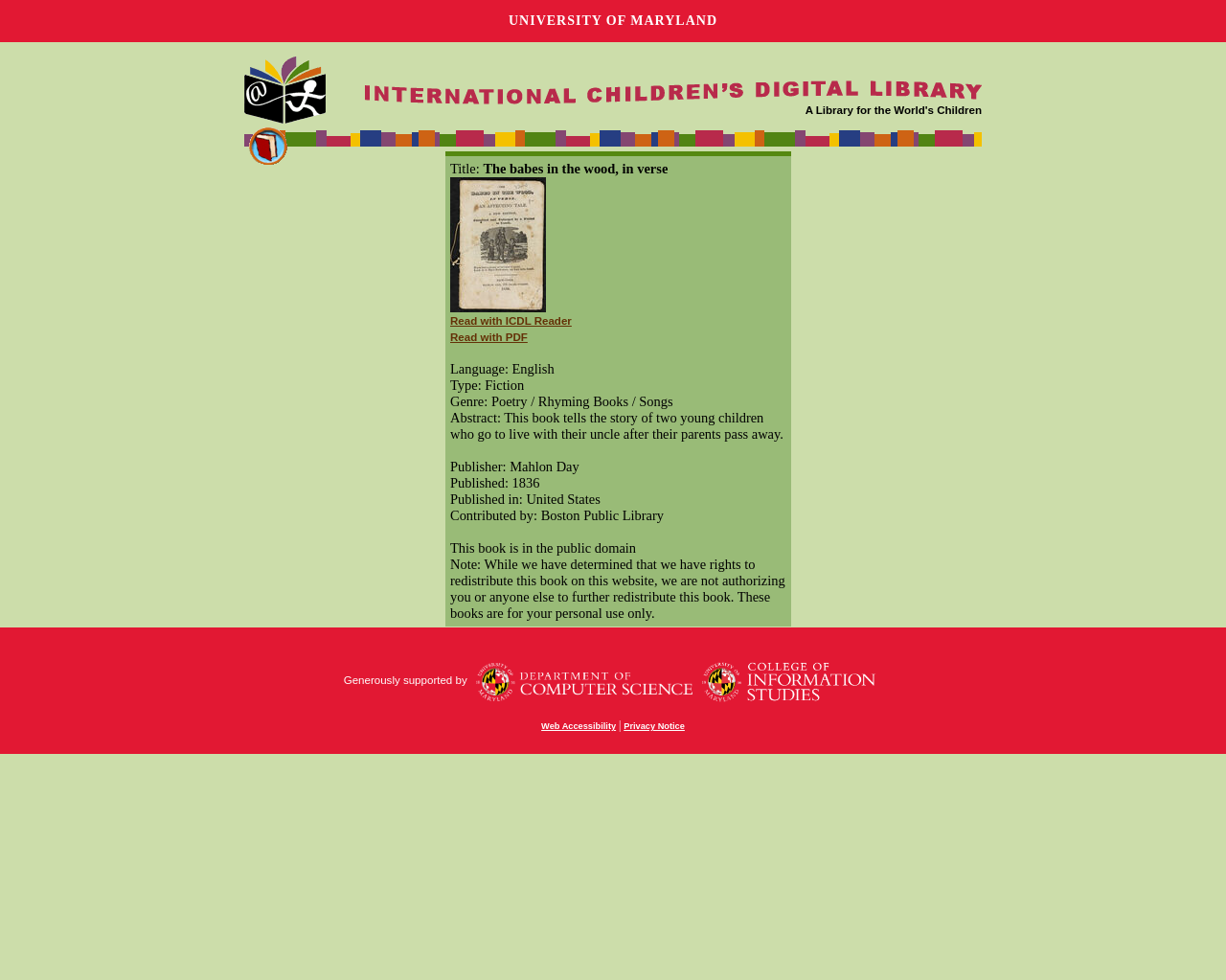What is the title of the book?
Using the visual information, answer the question in a single word or phrase.

The babes in the wood, in verse